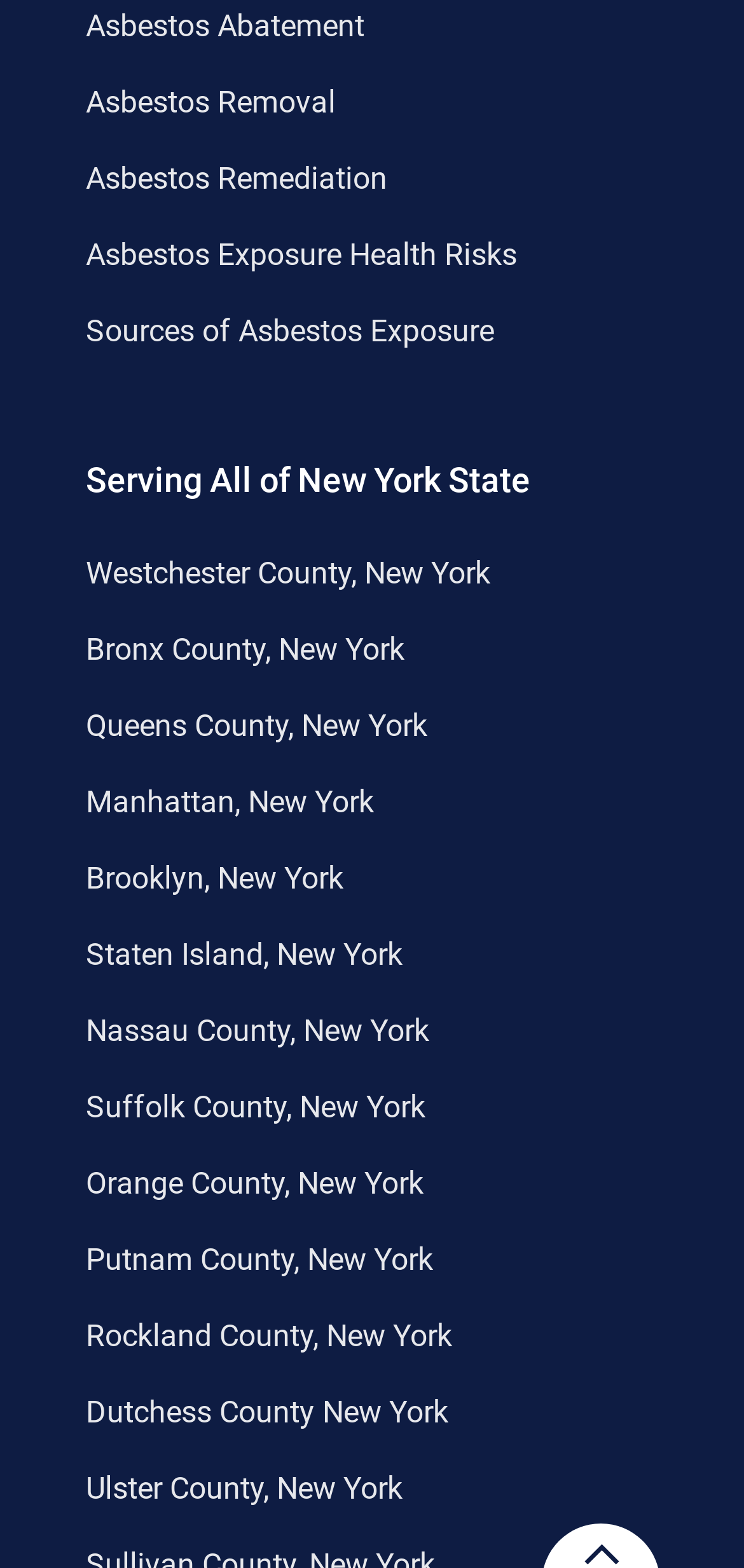Look at the image and answer the question in detail:
Is Manhattan a county in New York State?

I looked at the links with county names and found that Manhattan is listed as one of the counties in New York State.